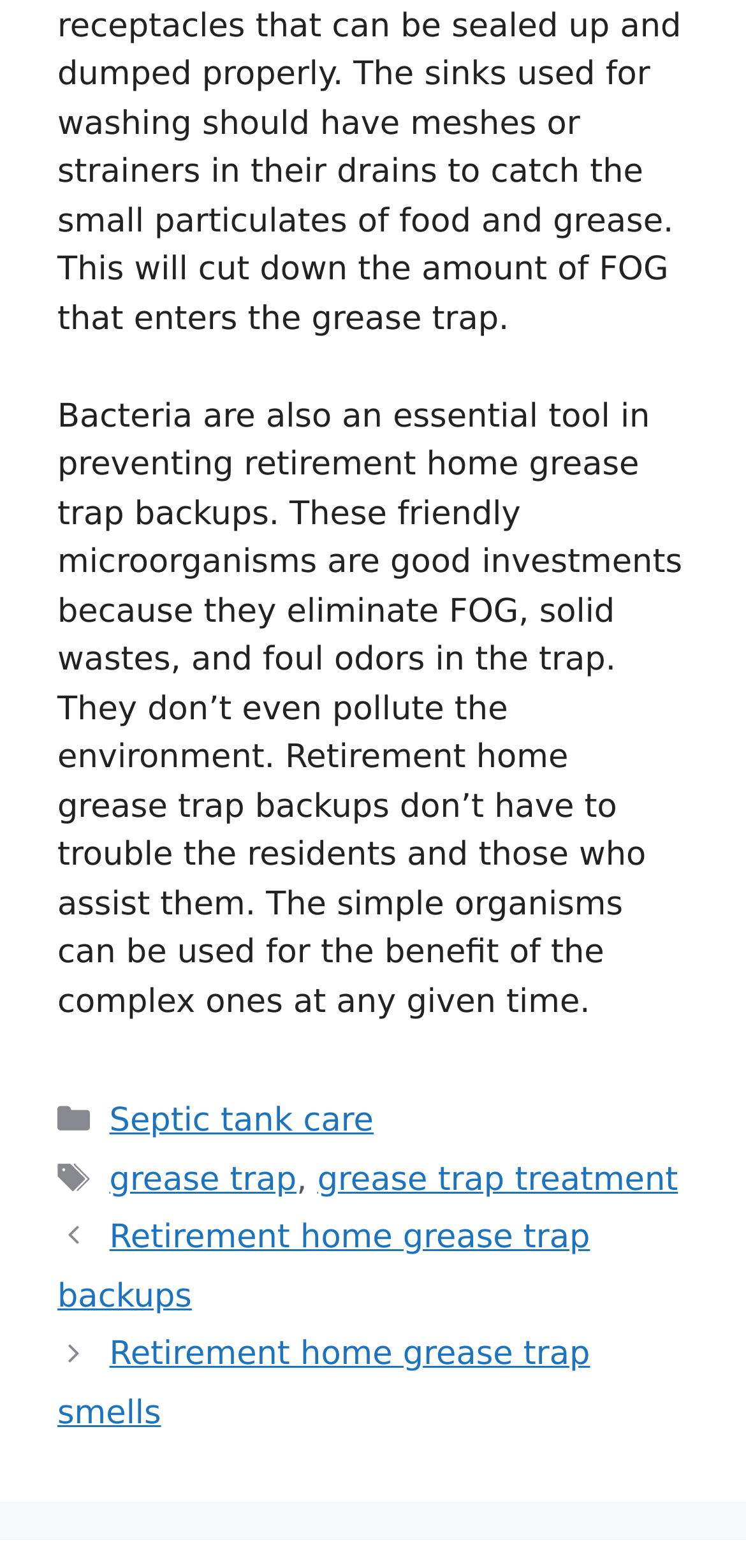Provide the bounding box coordinates for the UI element that is described as: "grease trap".

[0.147, 0.74, 0.398, 0.764]